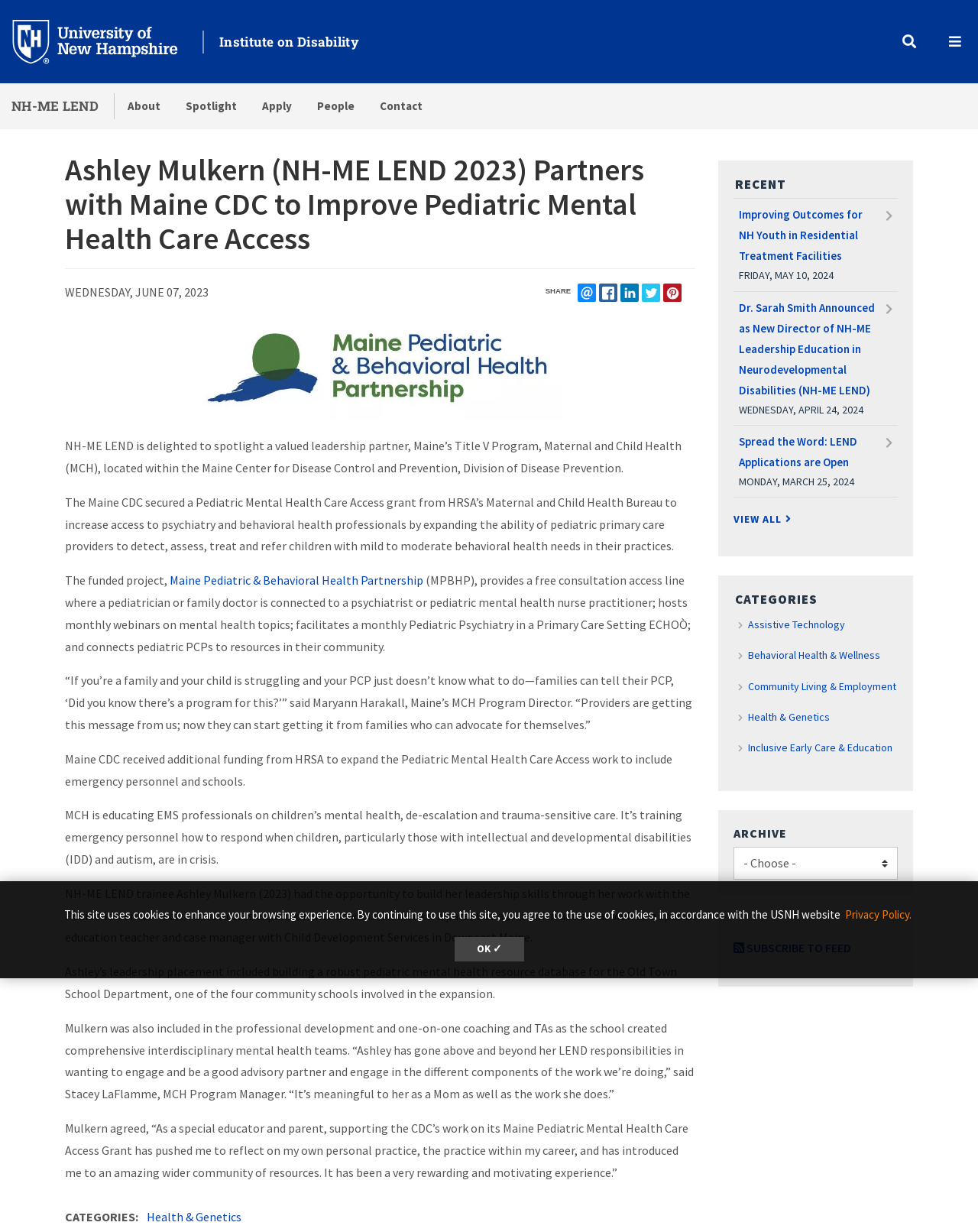Using the element description: "Health & Genetics", determine the bounding box coordinates. The coordinates should be in the format [left, top, right, bottom], with values between 0 and 1.

[0.15, 0.982, 0.247, 0.994]